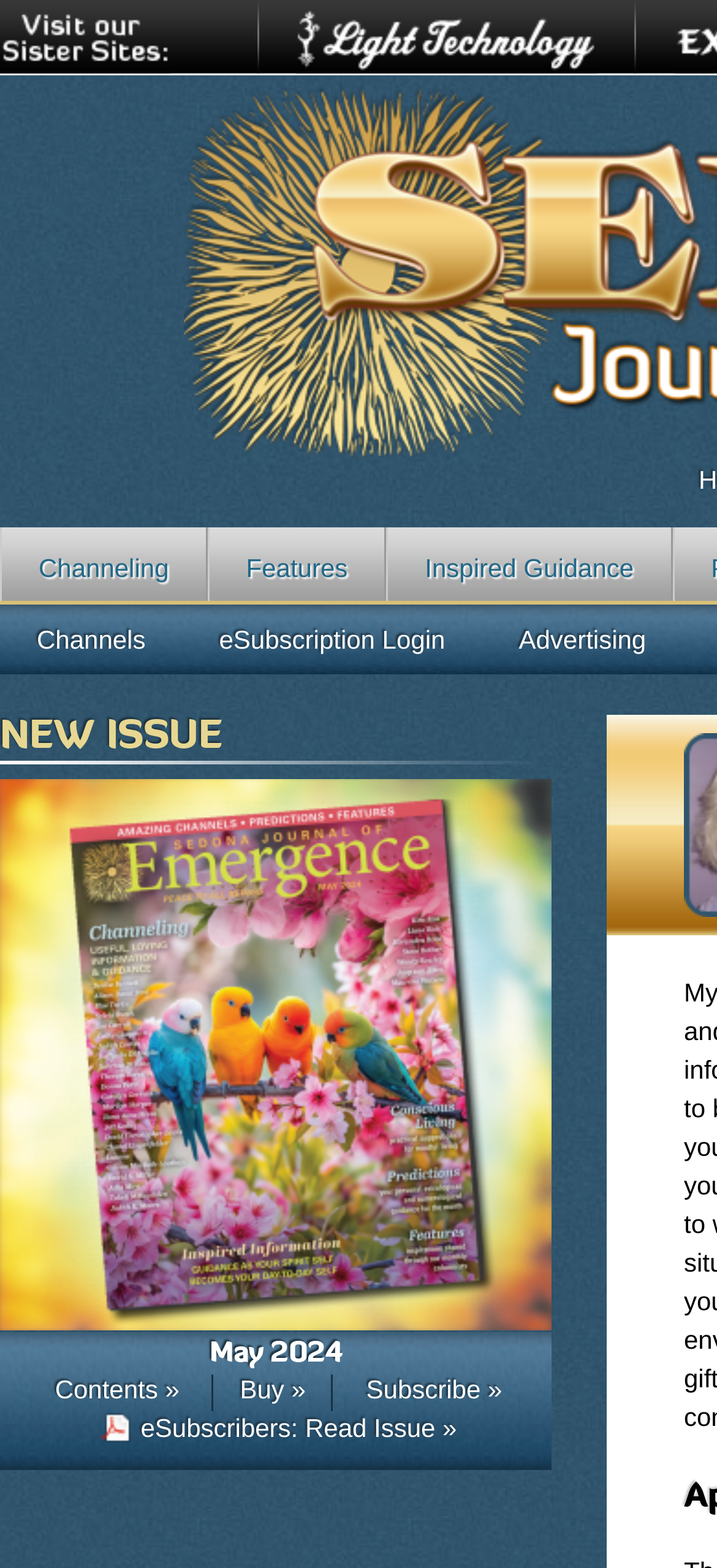From the screenshot, find the bounding box of the UI element matching this description: "Channels". Supply the bounding box coordinates in the form [left, top, right, bottom], each a float between 0 and 1.

[0.0, 0.386, 0.254, 0.43]